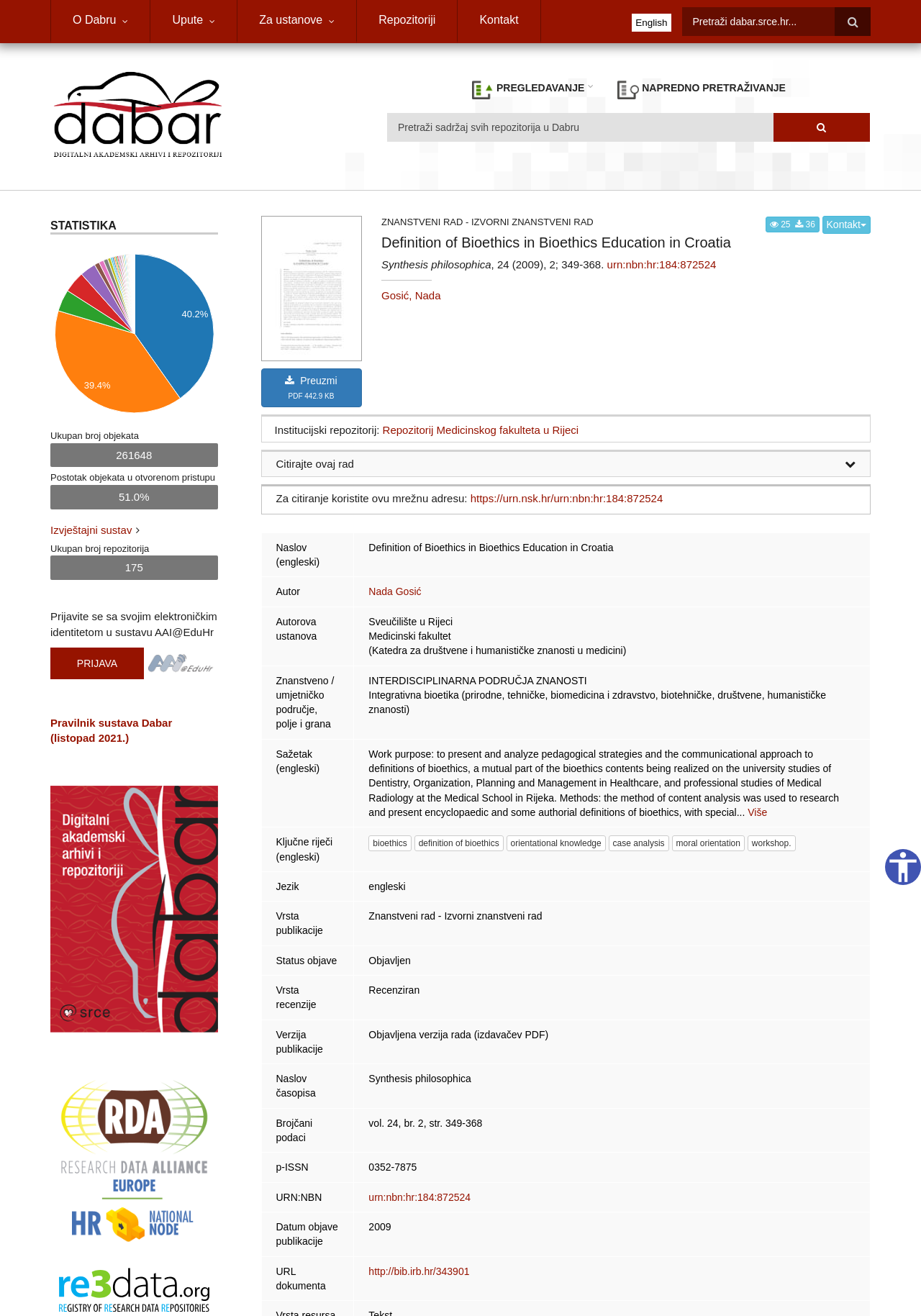Identify the bounding box for the UI element described as: "Big Lemon electric buses". The coordinates should be four float numbers between 0 and 1, i.e., [left, top, right, bottom].

None